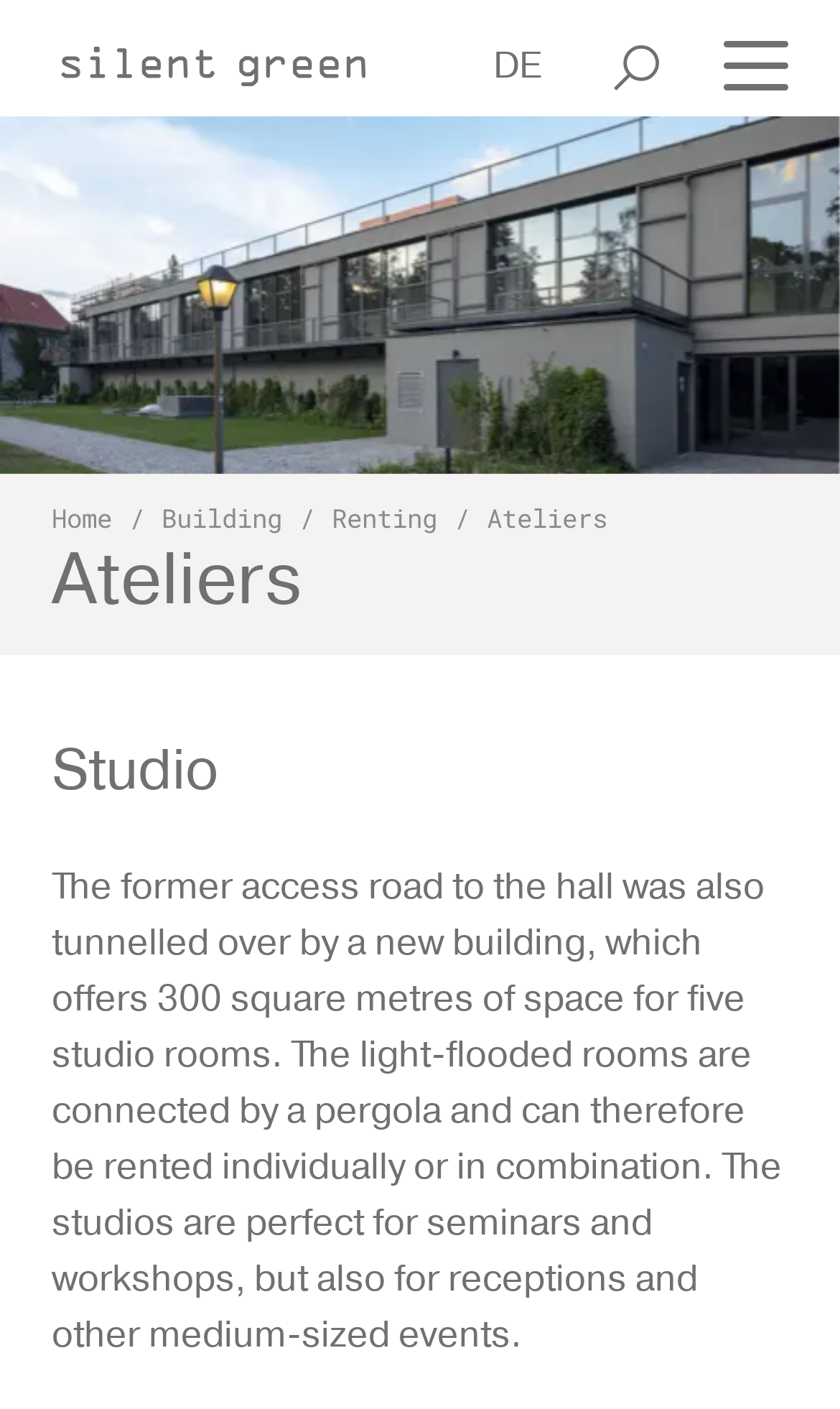Pinpoint the bounding box coordinates of the area that should be clicked to complete the following instruction: "read about upright citizens brigade theatre". The coordinates must be given as four float numbers between 0 and 1, i.e., [left, top, right, bottom].

None